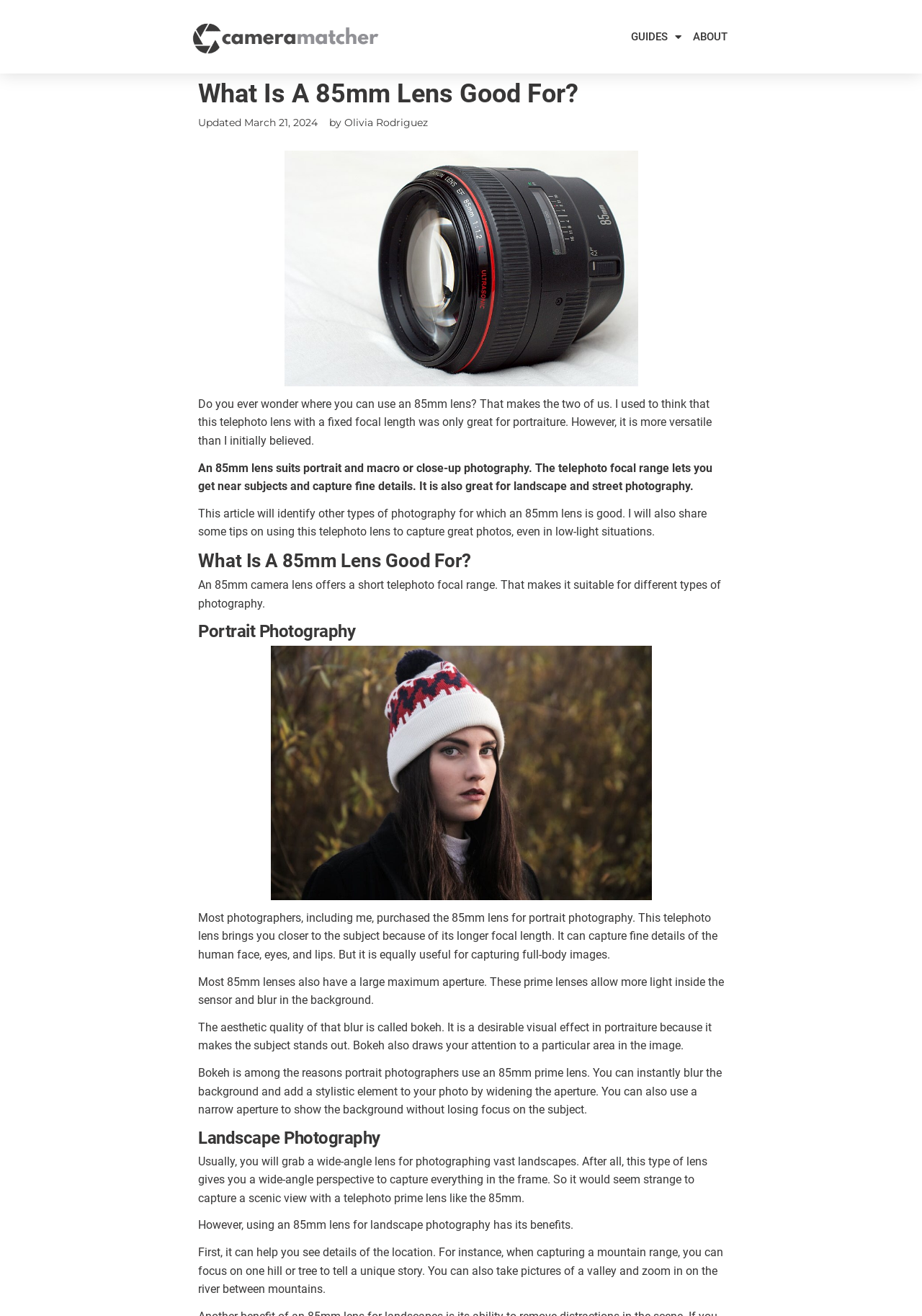Please find the main title text of this webpage.

What Is A 85mm Lens Good For?